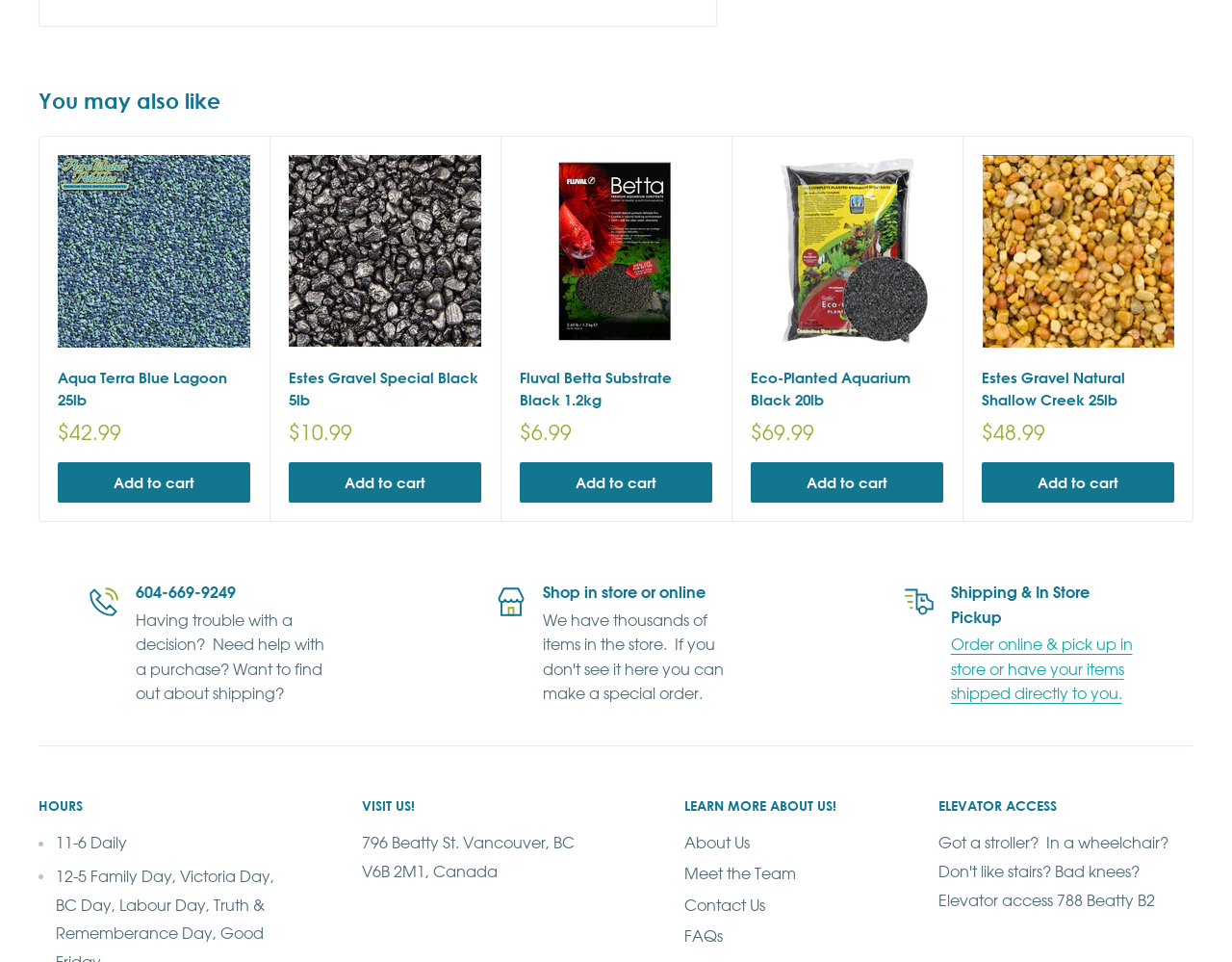Provide the bounding box coordinates of the HTML element this sentence describes: "Estes Gravel Special Black 5lb".

[0.234, 0.381, 0.391, 0.428]